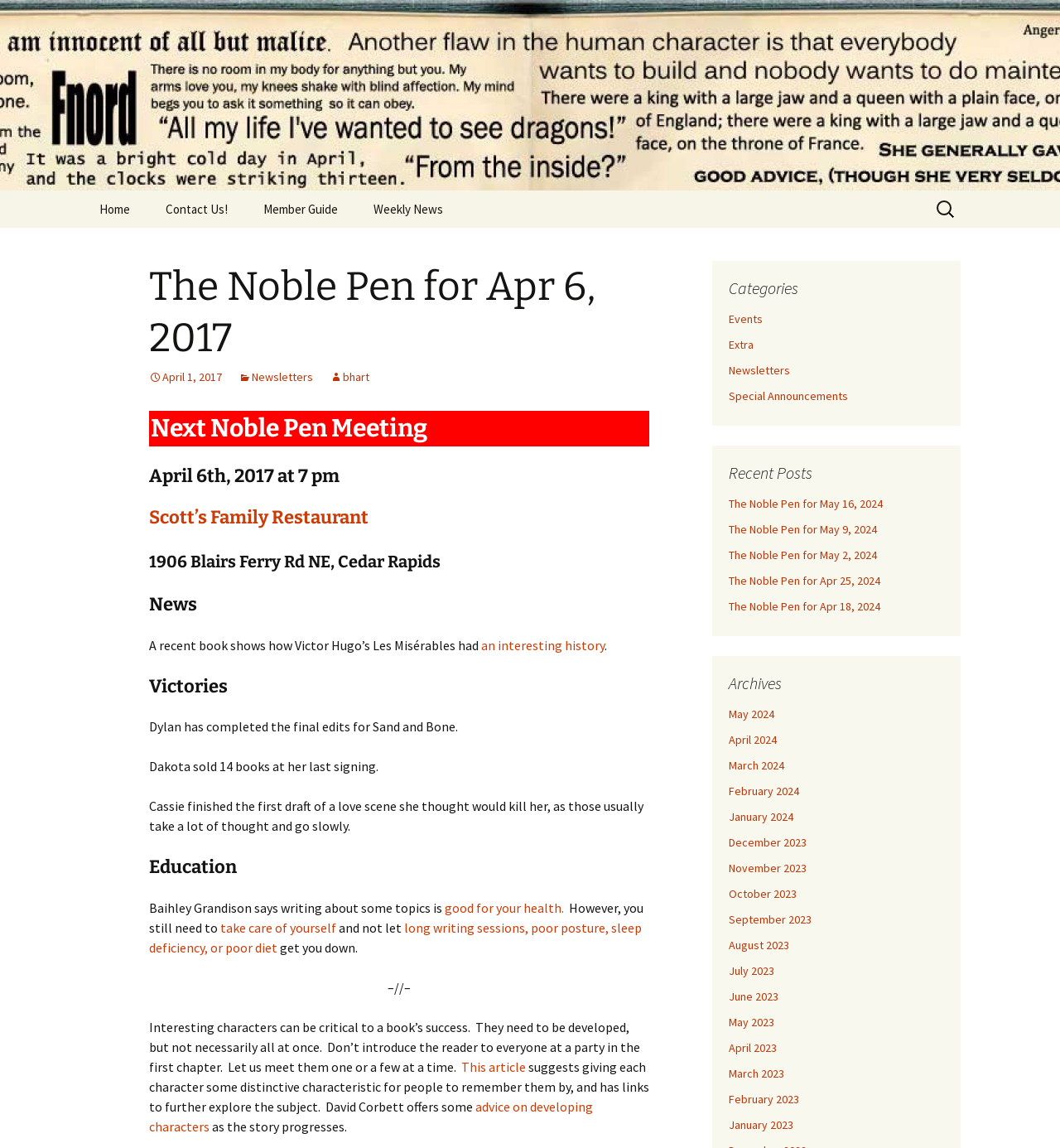Find the bounding box coordinates of the element to click in order to complete this instruction: "Read the latest newsletter". The bounding box coordinates must be four float numbers between 0 and 1, denoted as [left, top, right, bottom].

[0.225, 0.322, 0.295, 0.335]